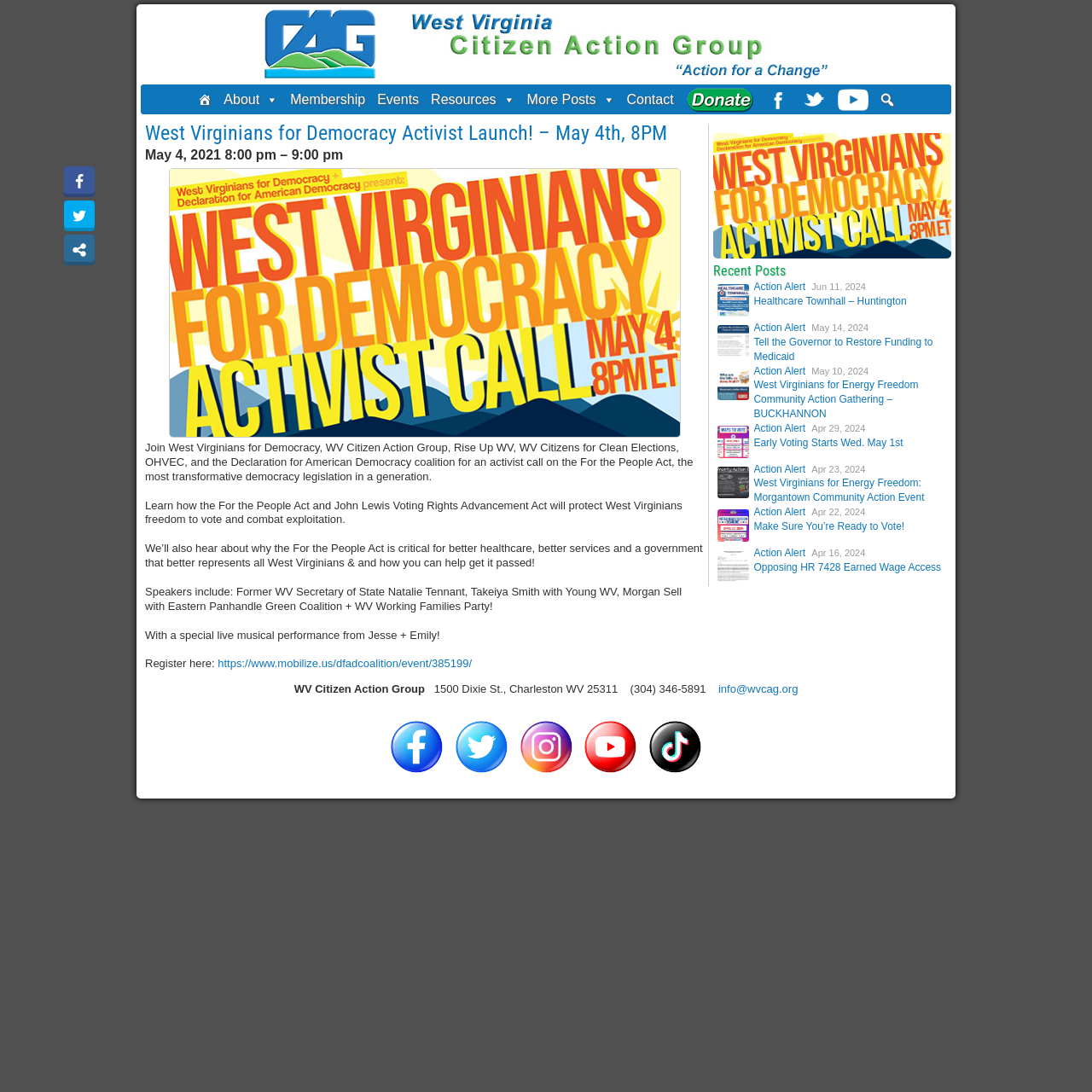Locate the bounding box coordinates of the element's region that should be clicked to carry out the following instruction: "Register for the activist launch event". The coordinates need to be four float numbers between 0 and 1, i.e., [left, top, right, bottom].

[0.199, 0.602, 0.432, 0.614]